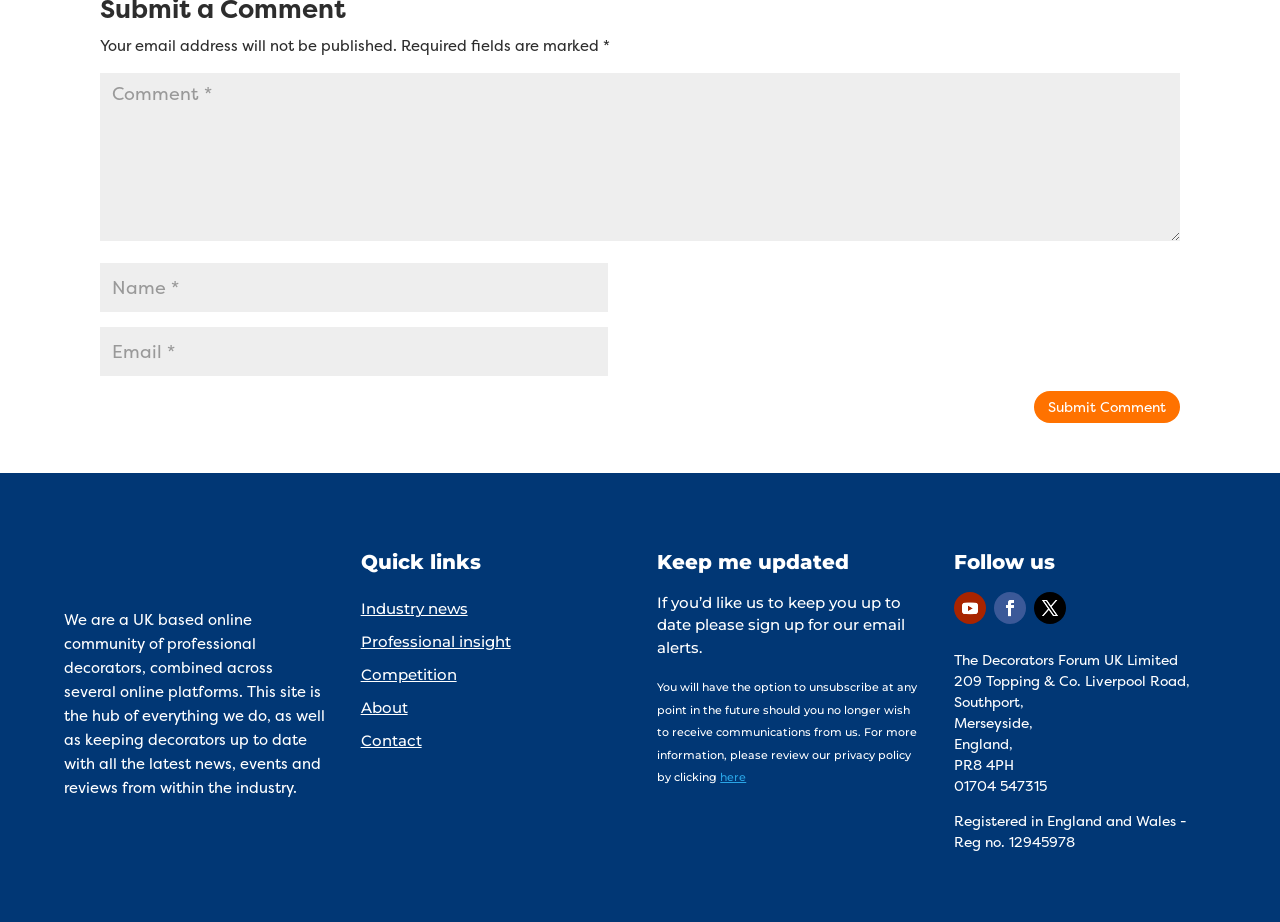Please determine the bounding box coordinates of the section I need to click to accomplish this instruction: "View AUGUST 2023 news".

None